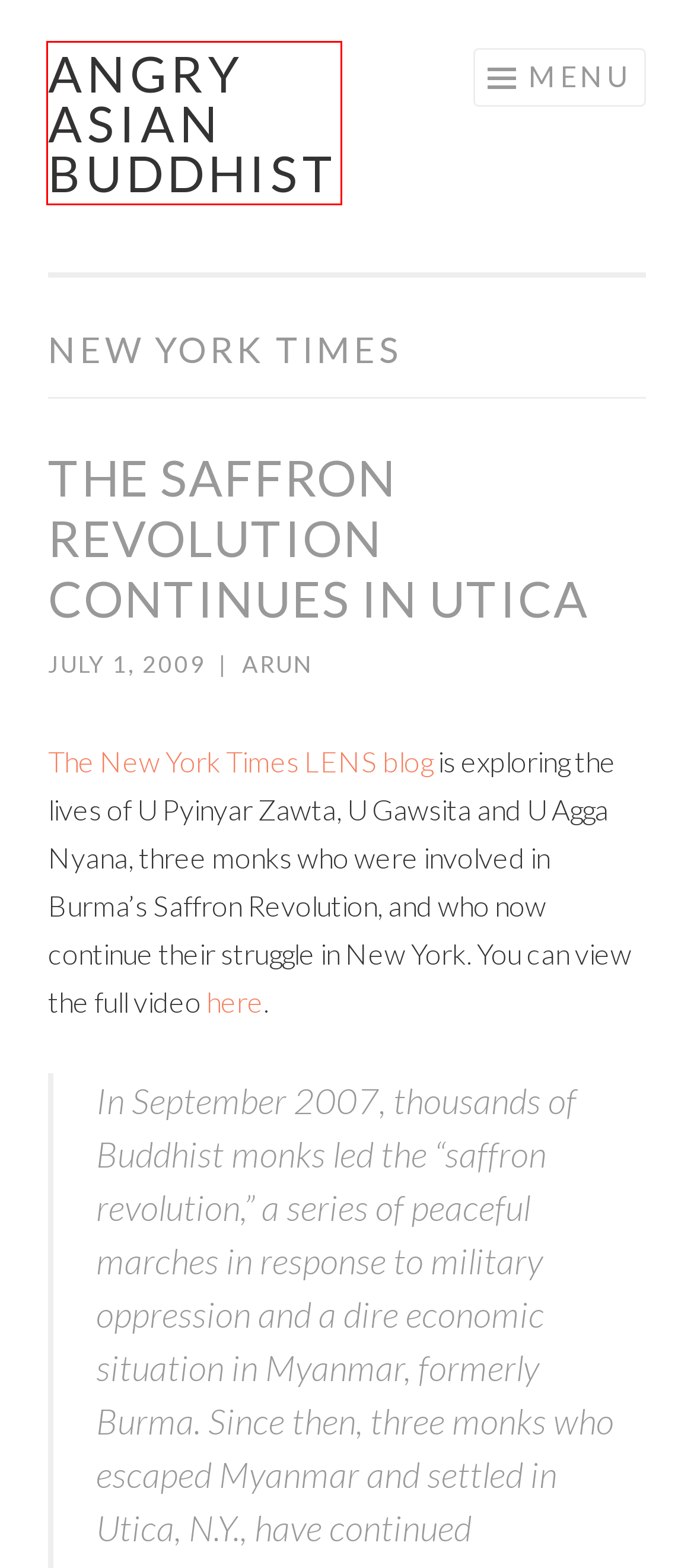You are presented with a screenshot of a webpage containing a red bounding box around an element. Determine which webpage description best describes the new webpage after clicking on the highlighted element. Here are the candidates:
A. The Saffron Revolution Continues in Utica – Angry Asian Buddhist
B. Media – Angry Asian Buddhist
C. arun – Angry Asian Buddhist
D. Asian Meter – Angry Asian Buddhist
E. PRIVILEGE – Angry Asian Buddhist
F. Angry Asian Buddhist
G. Engaged Buddhism – Angry Asian Buddhist
H. Angry Asian Buddhist Reader – Angry Asian Buddhist

F